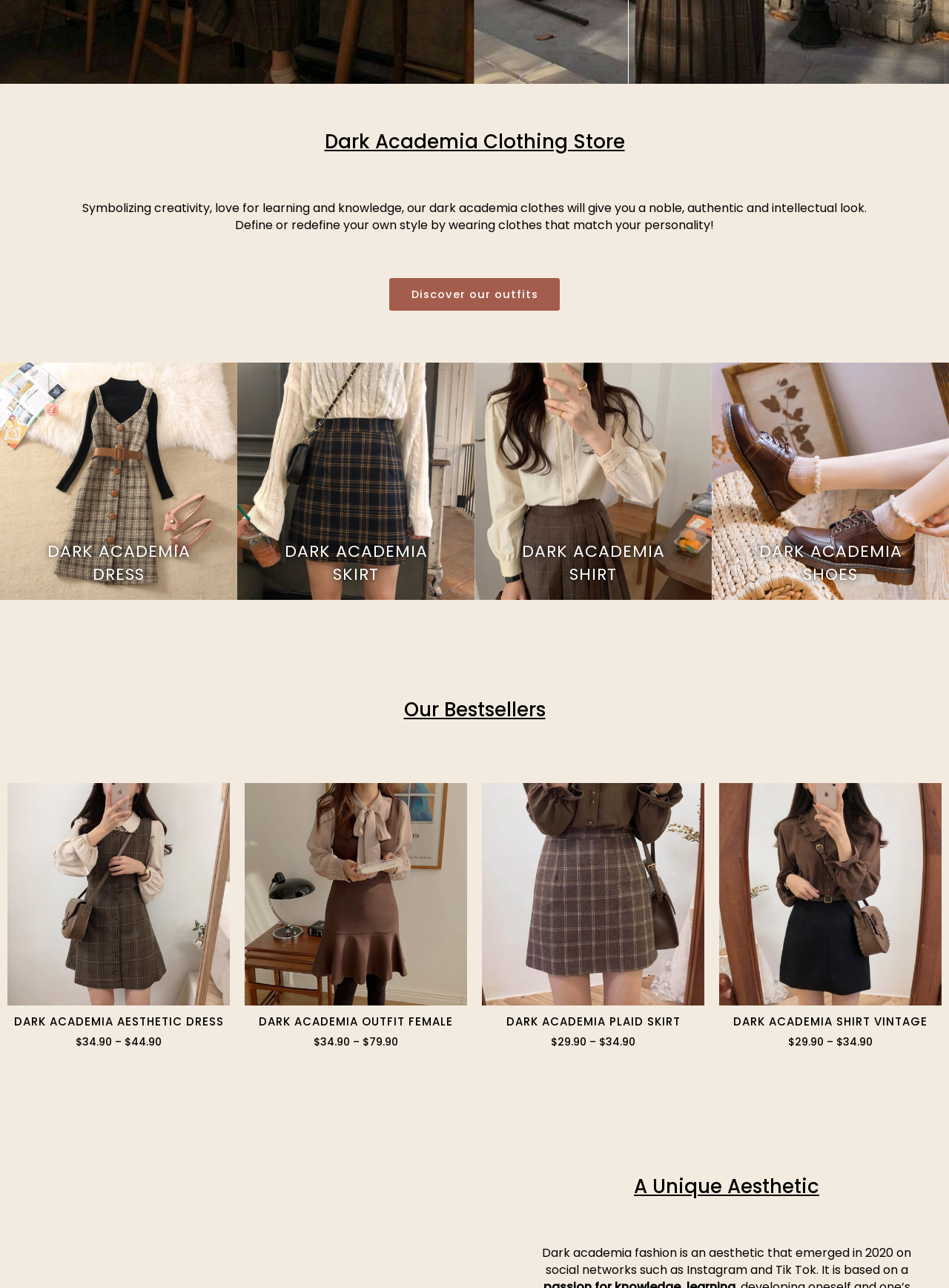Provide the bounding box coordinates of the HTML element described by the text: "Discover our outfits". The coordinates should be in the format [left, top, right, bottom] with values between 0 and 1.

[0.409, 0.216, 0.591, 0.242]